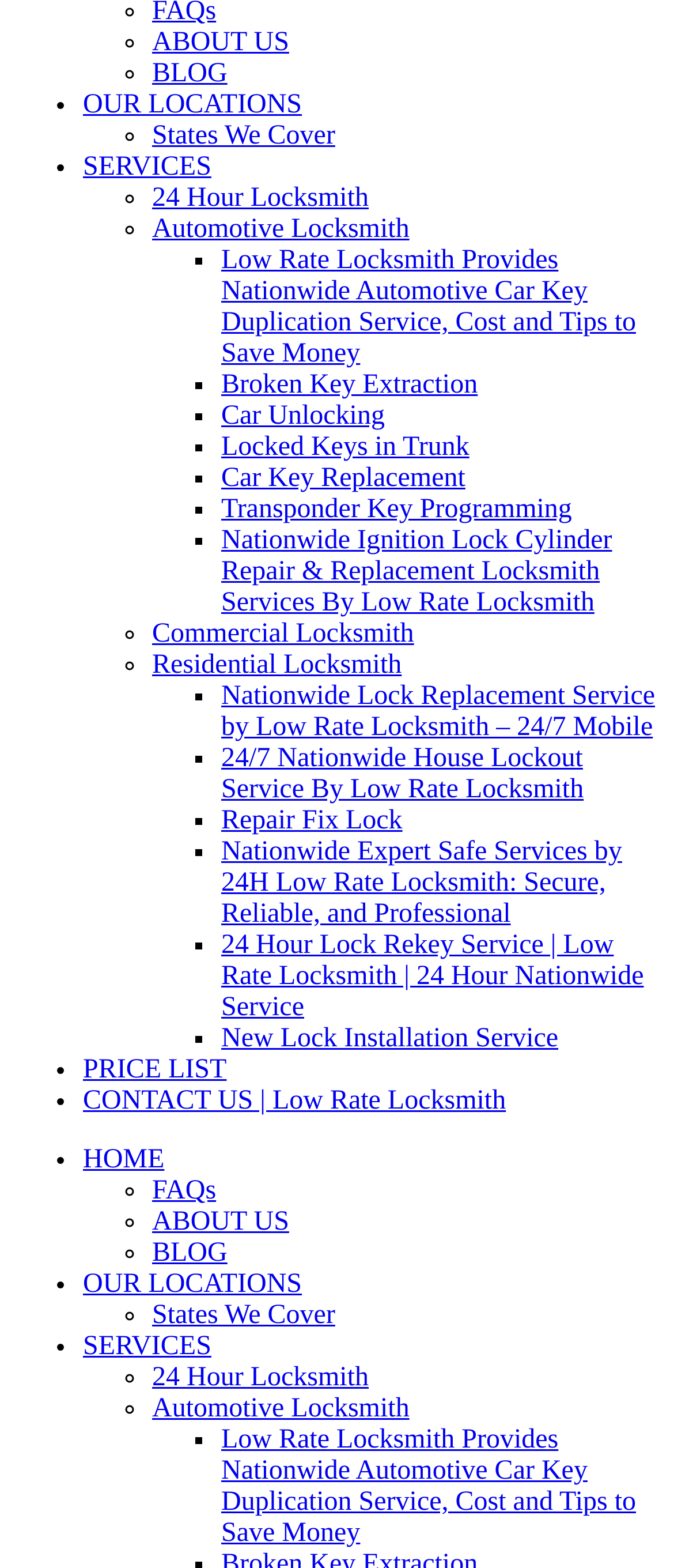Please specify the bounding box coordinates of the area that should be clicked to accomplish the following instruction: "Read about 24 Hour Locksmith". The coordinates should consist of four float numbers between 0 and 1, i.e., [left, top, right, bottom].

[0.226, 0.117, 0.547, 0.136]